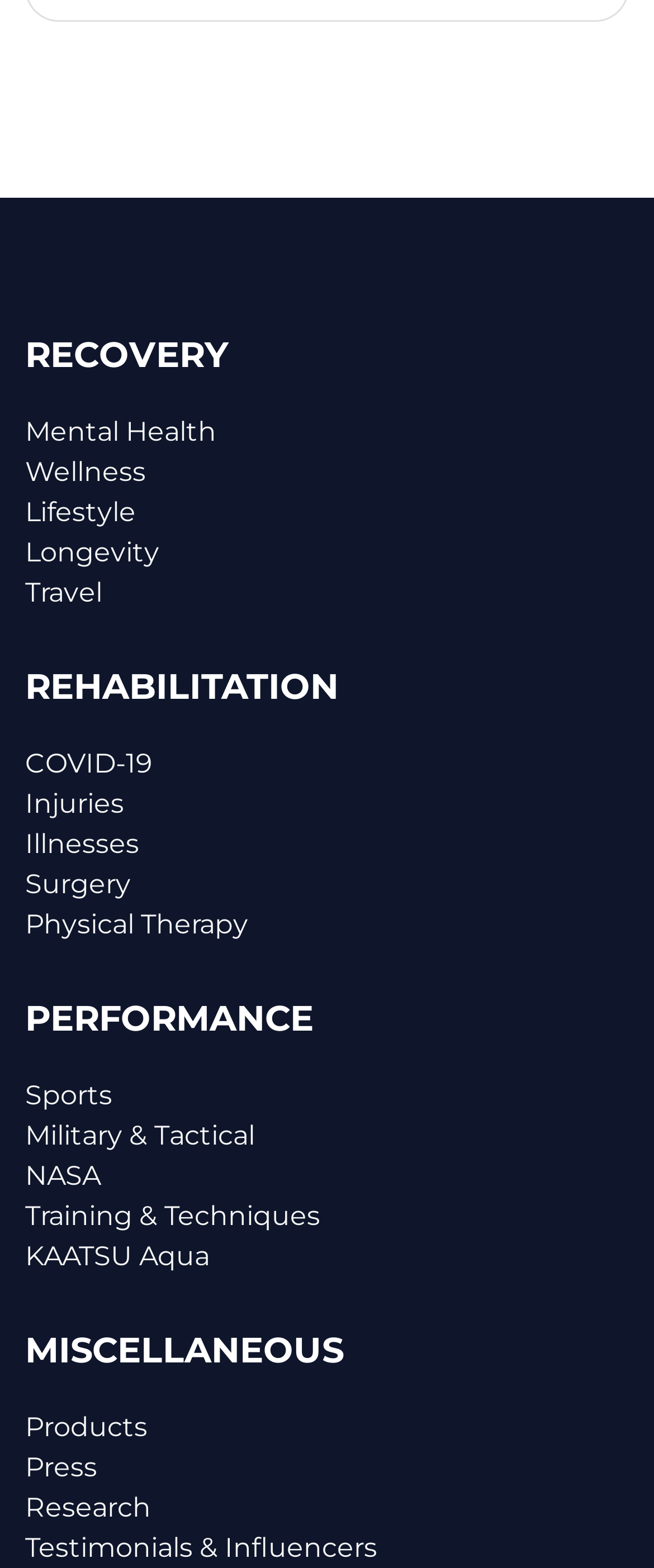What is the last link under the REHABILITATION category?
Look at the image and respond with a one-word or short phrase answer.

Physical Therapy